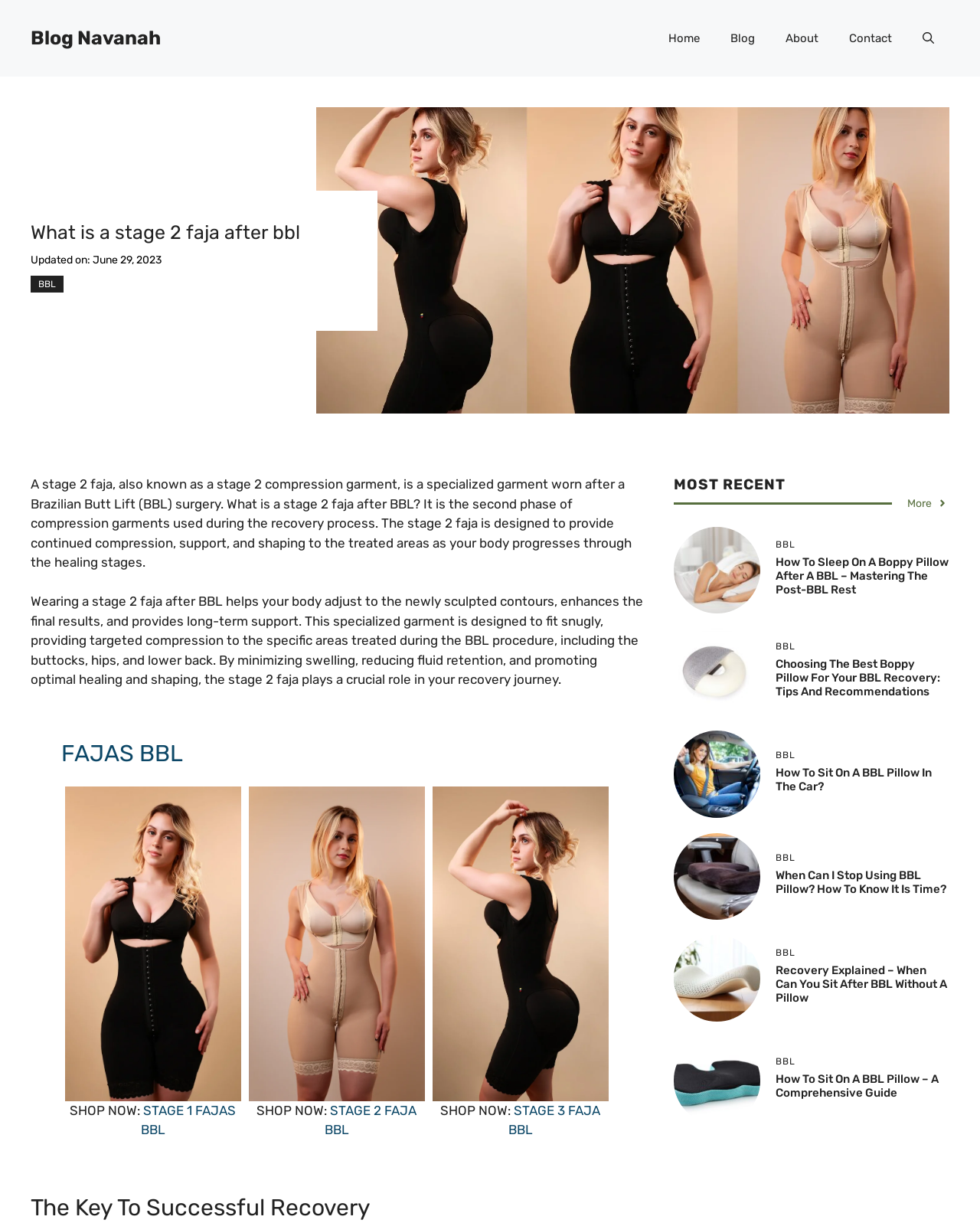Determine the bounding box coordinates for the area that should be clicked to carry out the following instruction: "Read the article 'How To Sleep On A Boppy Pillow After A BBL – Mastering The Post-BBL Rest'".

[0.792, 0.454, 0.969, 0.488]